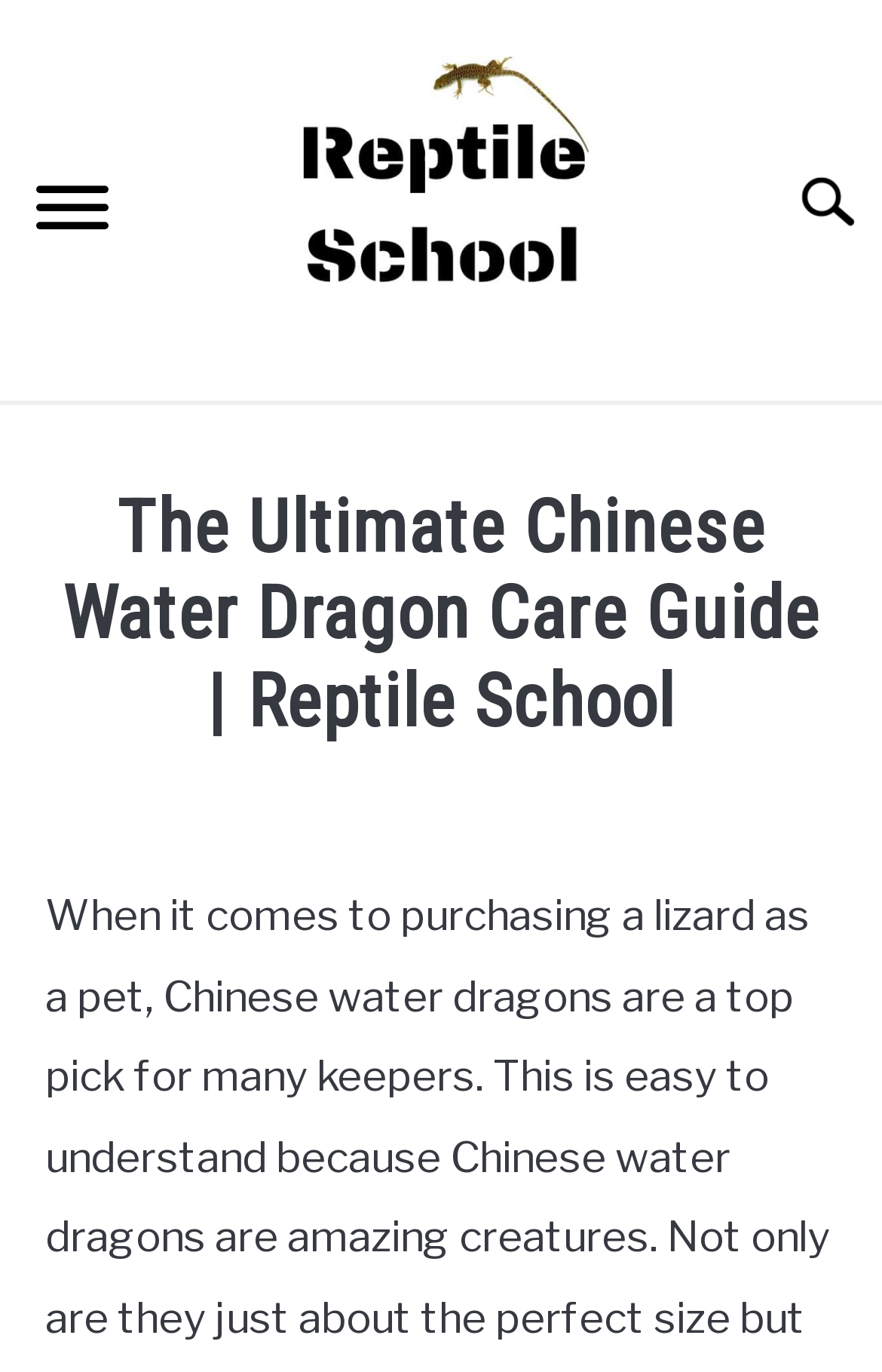What is the name of the website?
From the image, provide a succinct answer in one word or a short phrase.

Reptile School